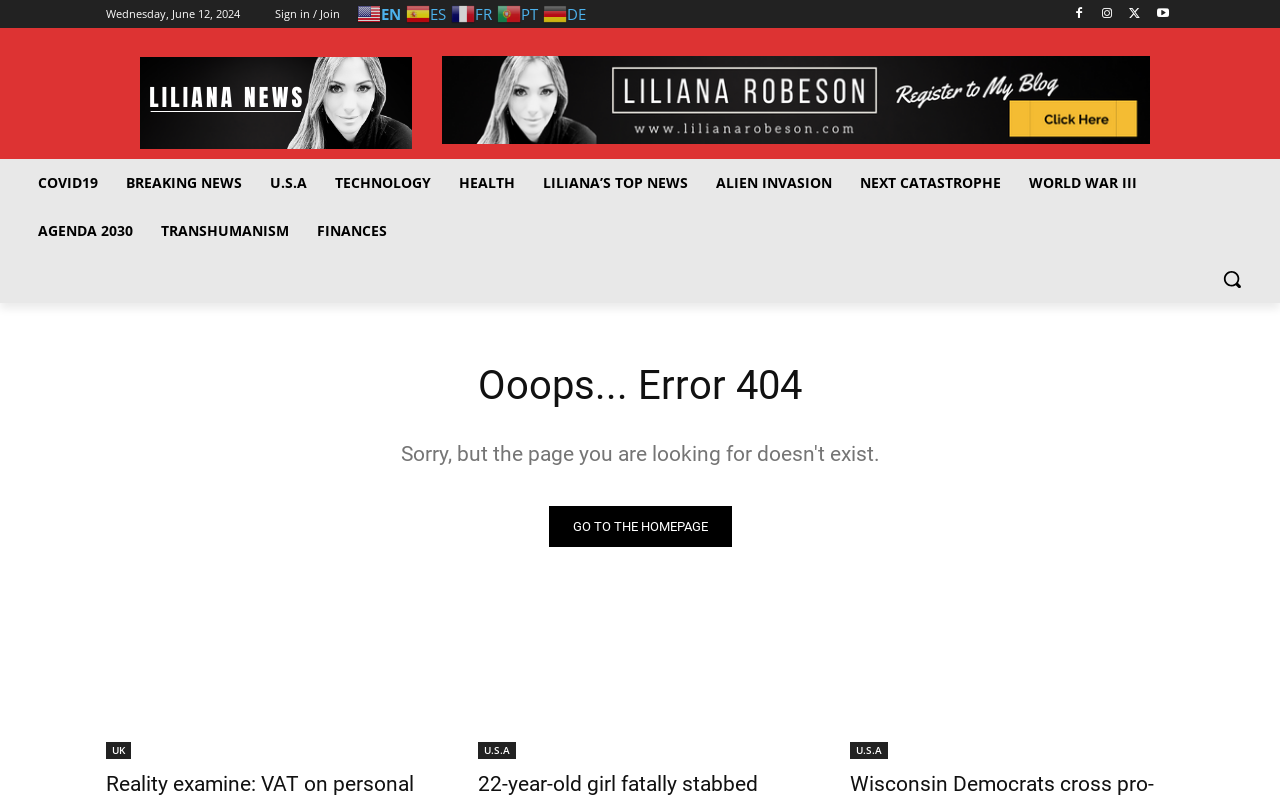Please examine the image and provide a detailed answer to the question: How many news categories are listed?

There are ten news categories listed, including COVID19, BREAKING NEWS, U.S.A, TECHNOLOGY, HEALTH, LILIANA’S TOP NEWS, ALIEN INVASION, NEXT CATASTROPHE, WORLD WAR III, and AGENDA 2030.